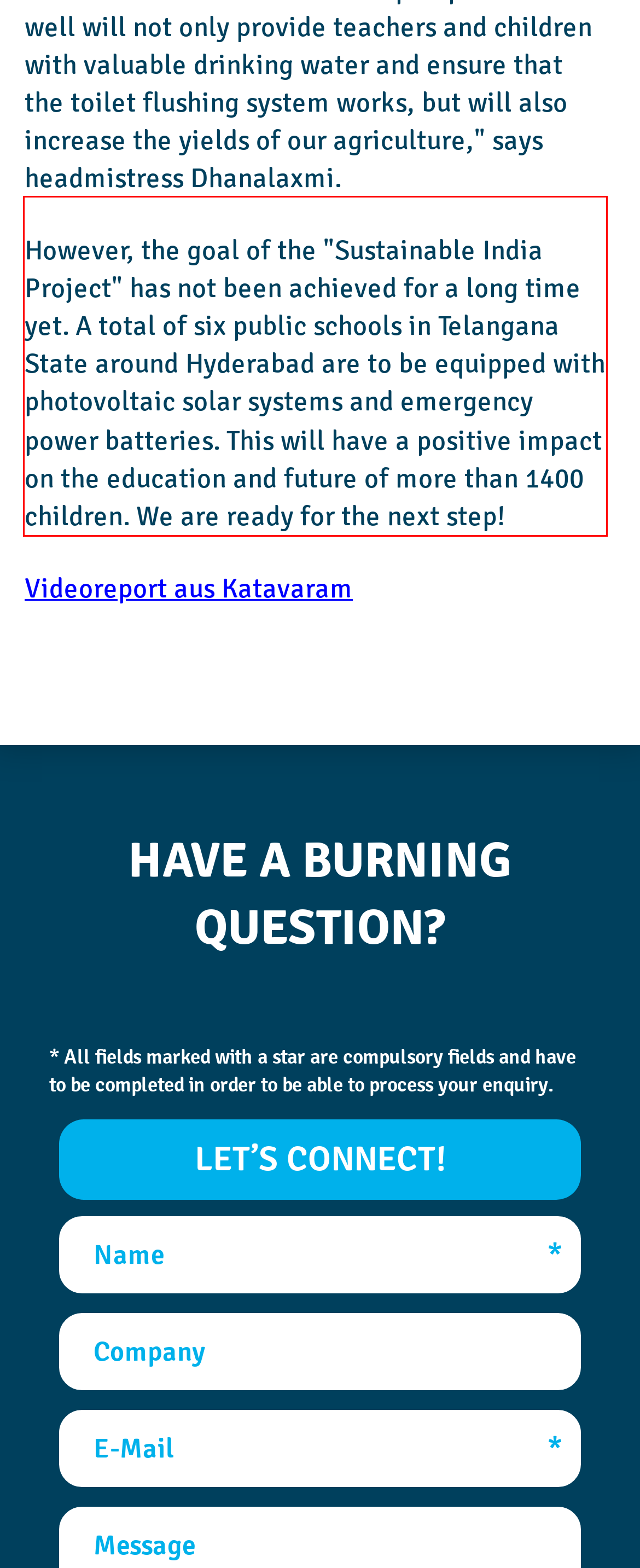You have a screenshot of a webpage with a UI element highlighted by a red bounding box. Use OCR to obtain the text within this highlighted area.

However, the goal of the "Sustainable India Project" has not been achieved for a long time yet. A total of six public schools in Telangana State around Hyderabad are to be equipped with photovoltaic solar systems and emergency power batteries. This will have a positive impact on the education and future of more than 1400 children. We are ready for the next step!